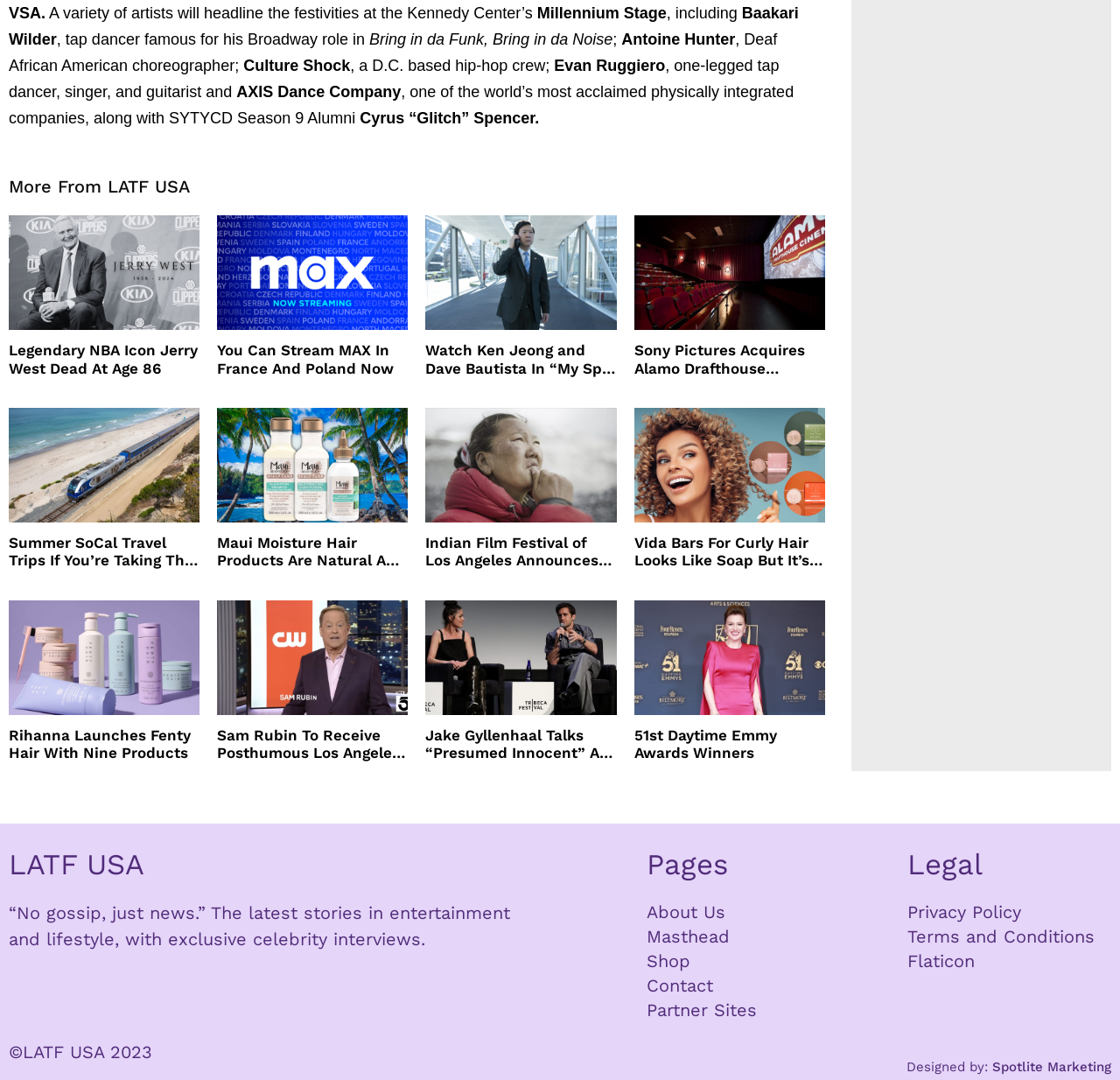Identify the bounding box for the given UI element using the description provided. Coordinates should be in the format (top-left x, top-left y, bottom-right x, bottom-right y) and must be between 0 and 1. Here is the description: 51st Daytime Emmy Awards Winners

[0.566, 0.672, 0.737, 0.705]